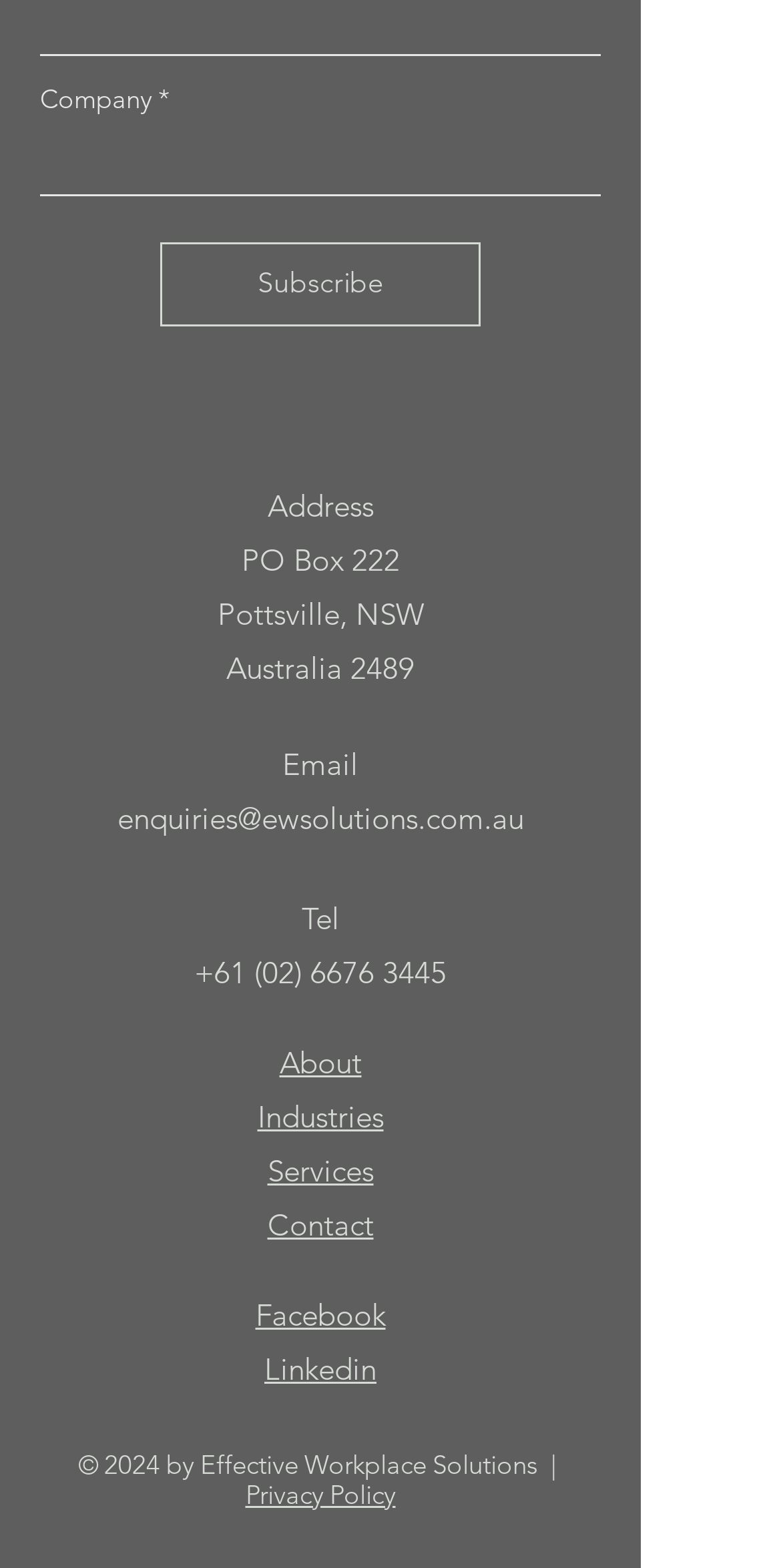Respond with a single word or phrase to the following question: What year does the company claim copyright?

2024